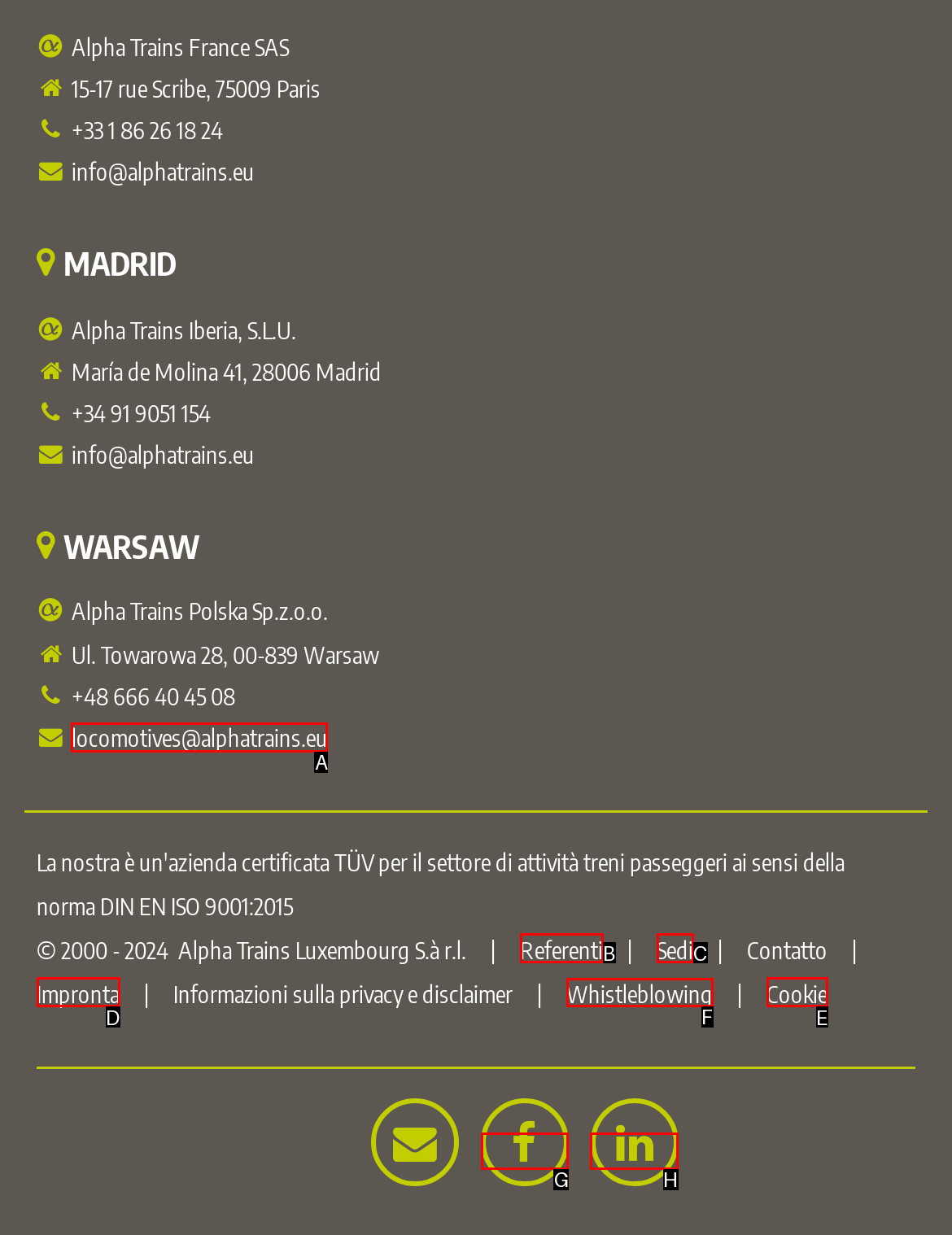Indicate which red-bounded element should be clicked to perform the task: Click the link to access the Whistleblowing page Answer with the letter of the correct option.

F